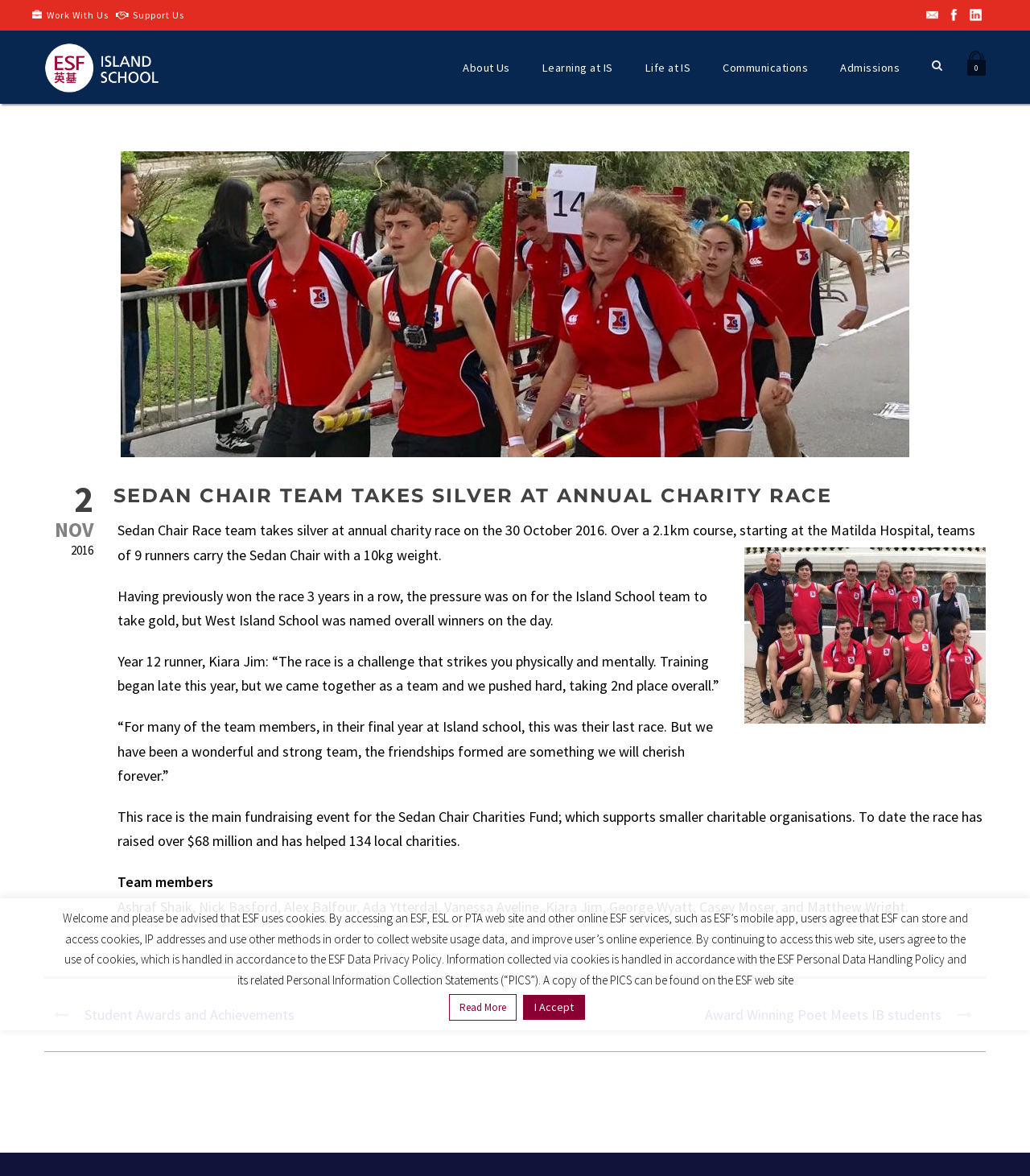Create a detailed summary of all the visual and textual information on the webpage.

This webpage is about the Island School's ESF Sedan Chair Team taking silver at an annual charity race. At the top, there are several links to different sections of the website, including "Work With Us", "Support Us", and social media links. Below these links, there is a main article section that takes up most of the page. 

The article starts with a heading that announces the team's achievement, followed by a brief summary of the event, which took place on October 30, 2016. The summary is accompanied by an image, likely a photo of the team. 

The article then quotes a team member, Kiara Jim, who shares her experience of the race. There are several paragraphs of text that provide more details about the race, including the team's performance and the charitable cause it supports. 

On the right side of the article, there is a list of team members' names. Below the article, there are several links to other news articles or achievements, including "Student Awards and Achievements" and "Award Winning Poet Meets IB students". 

At the very bottom of the page, there are social media sharing links and a notice about the use of cookies on the website.